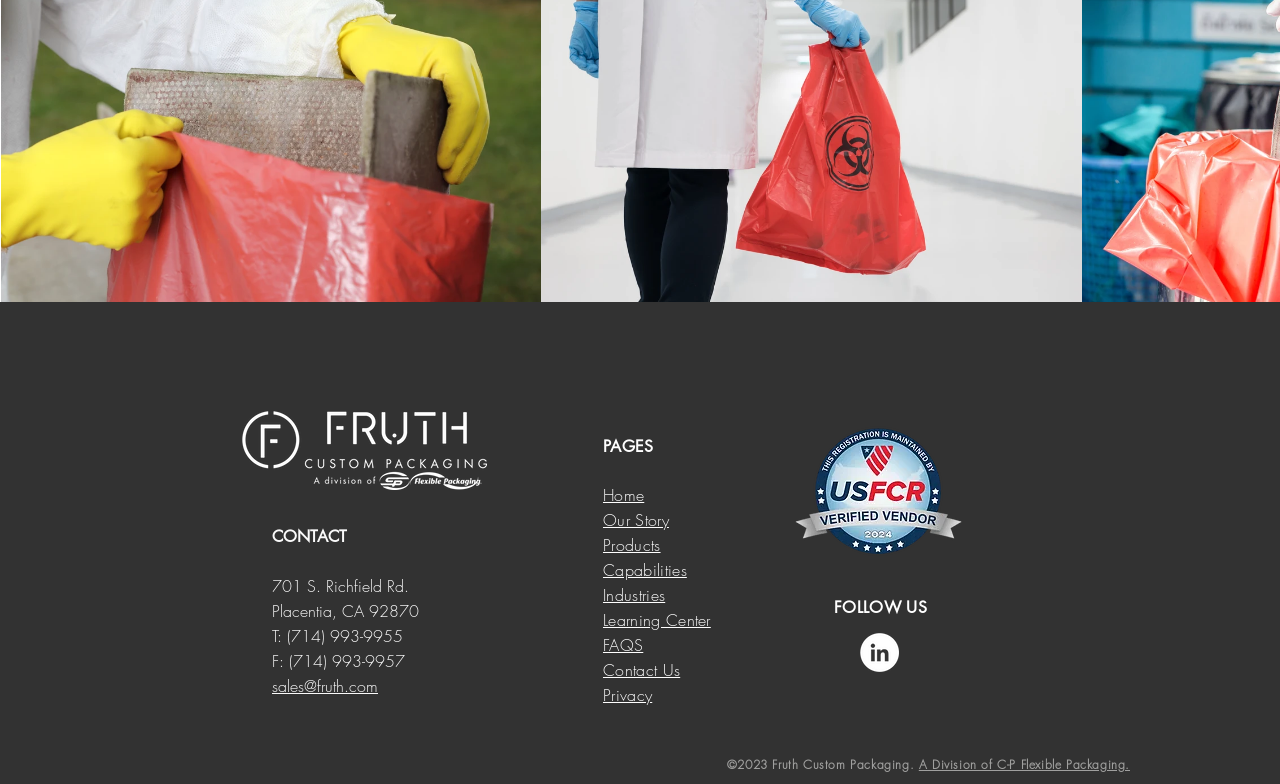Identify the bounding box coordinates of the clickable region required to complete the instruction: "Visit Facebook page". The coordinates should be given as four float numbers within the range of 0 and 1, i.e., [left, top, right, bottom].

None